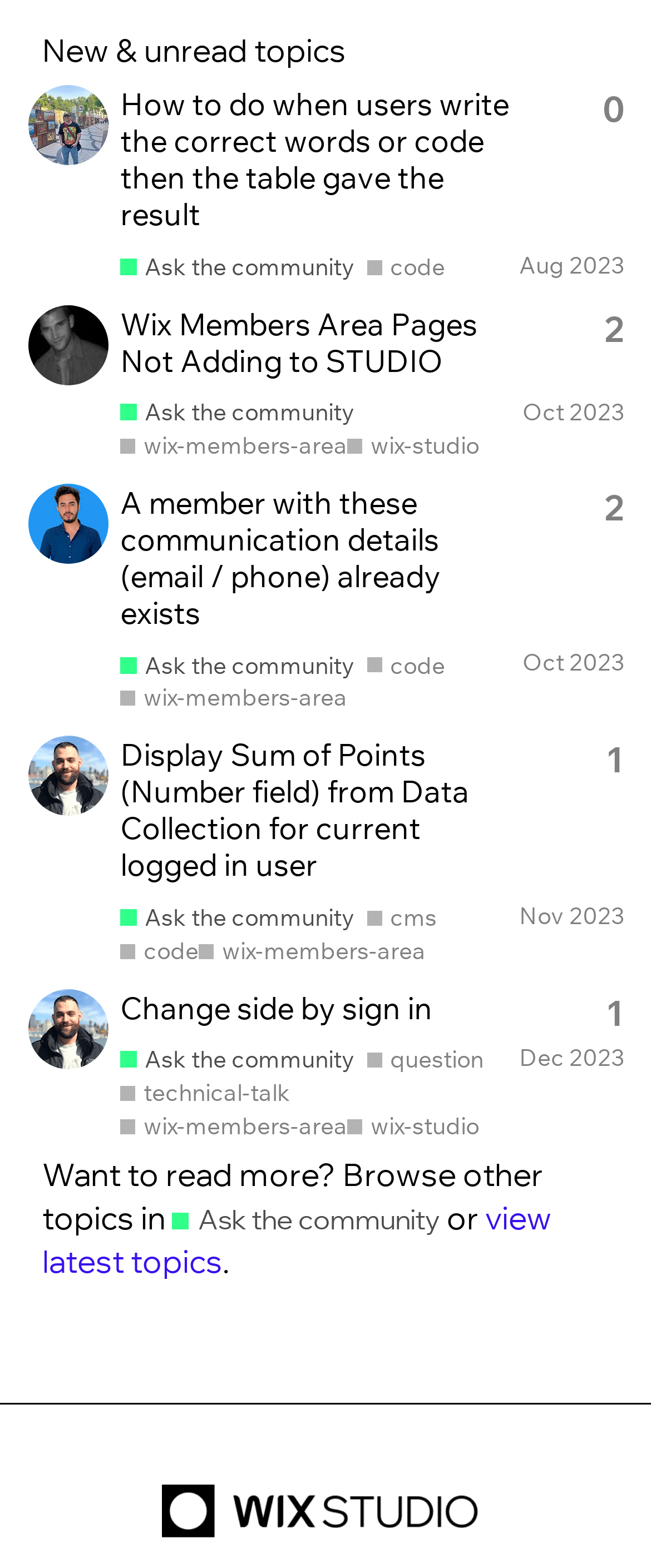Kindly provide the bounding box coordinates of the section you need to click on to fulfill the given instruction: "Browse other topics in Ask the community".

[0.265, 0.766, 0.676, 0.79]